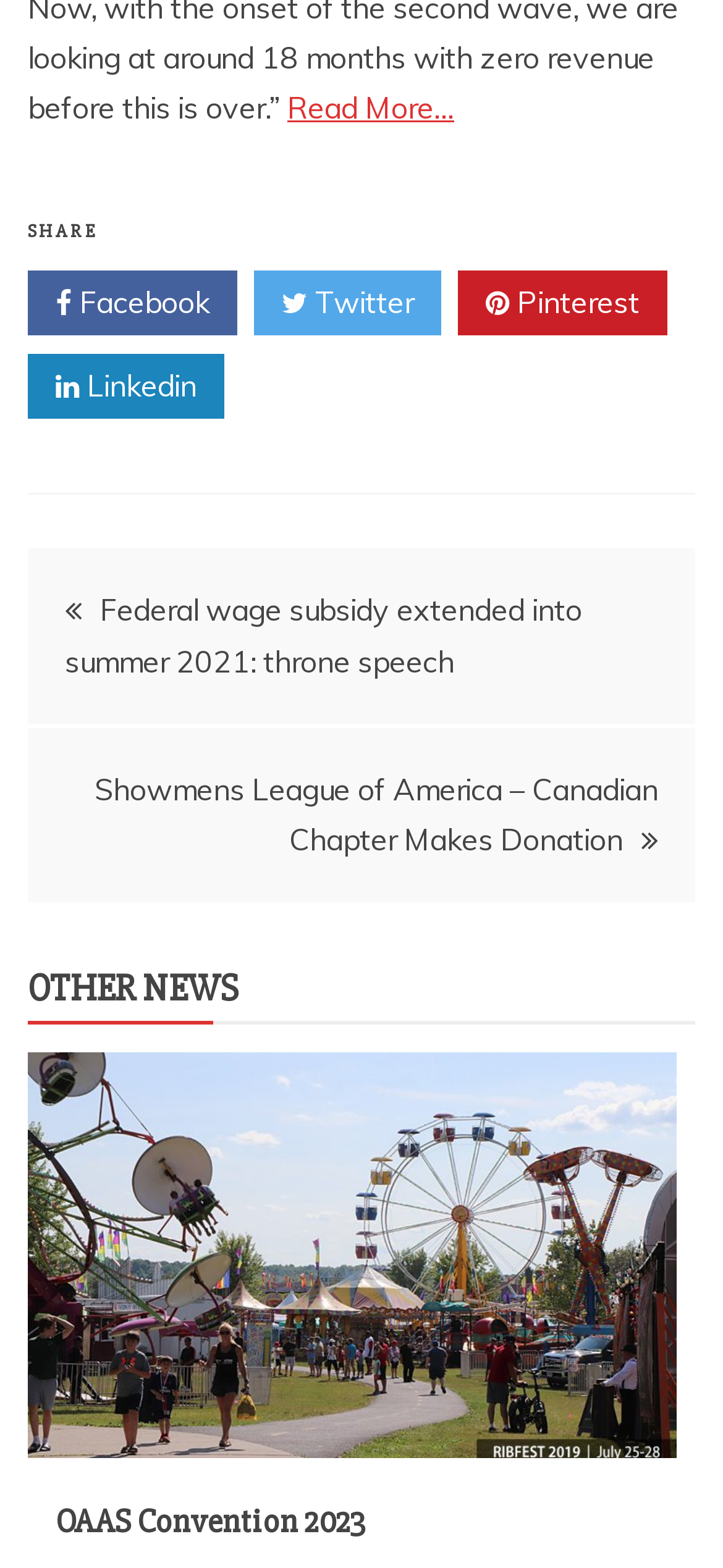What is the text of the first link?
Look at the screenshot and respond with one word or a short phrase.

Read More…